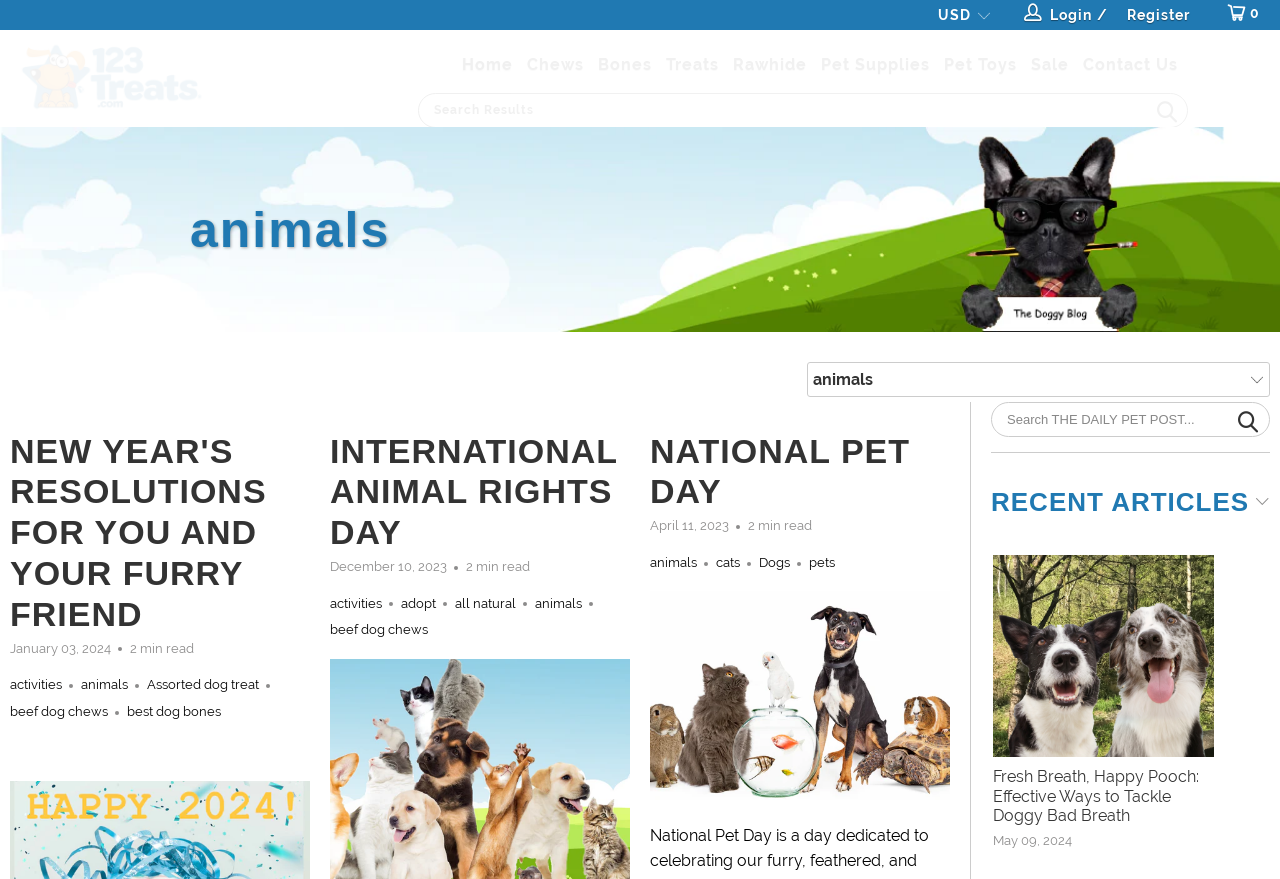What is the name of the website?
Using the visual information, answer the question in a single word or phrase.

THE DAILY PET POST